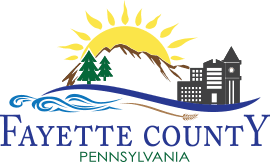Explain in detail what you see in the image.

The image showcases the official logo of Fayette County, Pennsylvania. It features a vibrant design that incorporates elements representative of the county's natural beauty and community spirit. Prominently displayed at the top is a stylized sun, radiating warmth and energy. Below, there are scenic mountains and tall evergreen trees that symbolize the region's rich landscapes. A flowing river adds a dynamic touch, suggesting vitality and movement, while an urban silhouette, likely depicting local architecture, represents the community's growth and development. The text “Fayette County” is boldly rendered in a distinctive font, complemented by “PENNSYLVANIA” in a smaller size, reinforcing the county's identity and pride in its heritage.